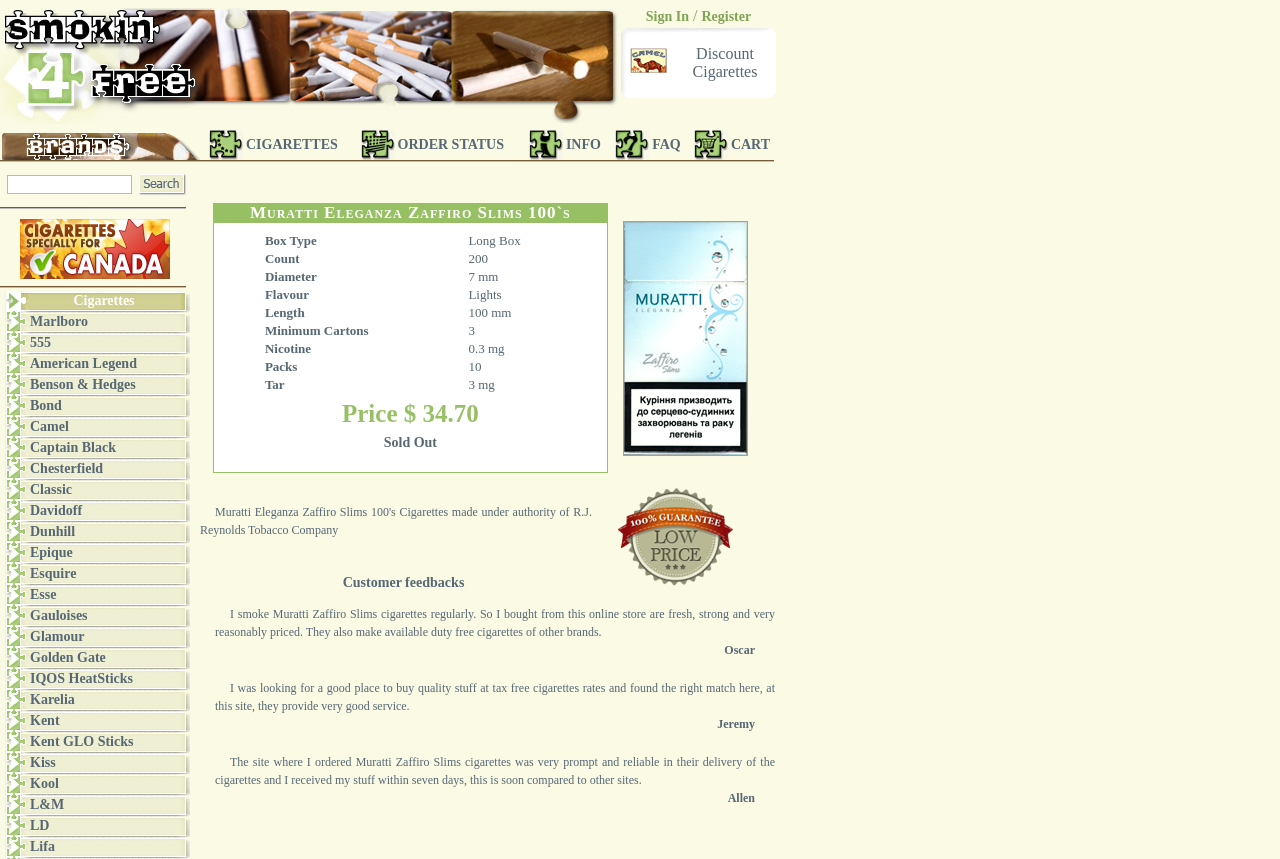What is the price of the cigarettes?
We need a detailed and meticulous answer to the question.

I found this answer by looking at the table on the webpage, which has a row with a gridcell containing the text 'Price $ 34.70'. This suggests that the price of the cigarettes is $34.70.